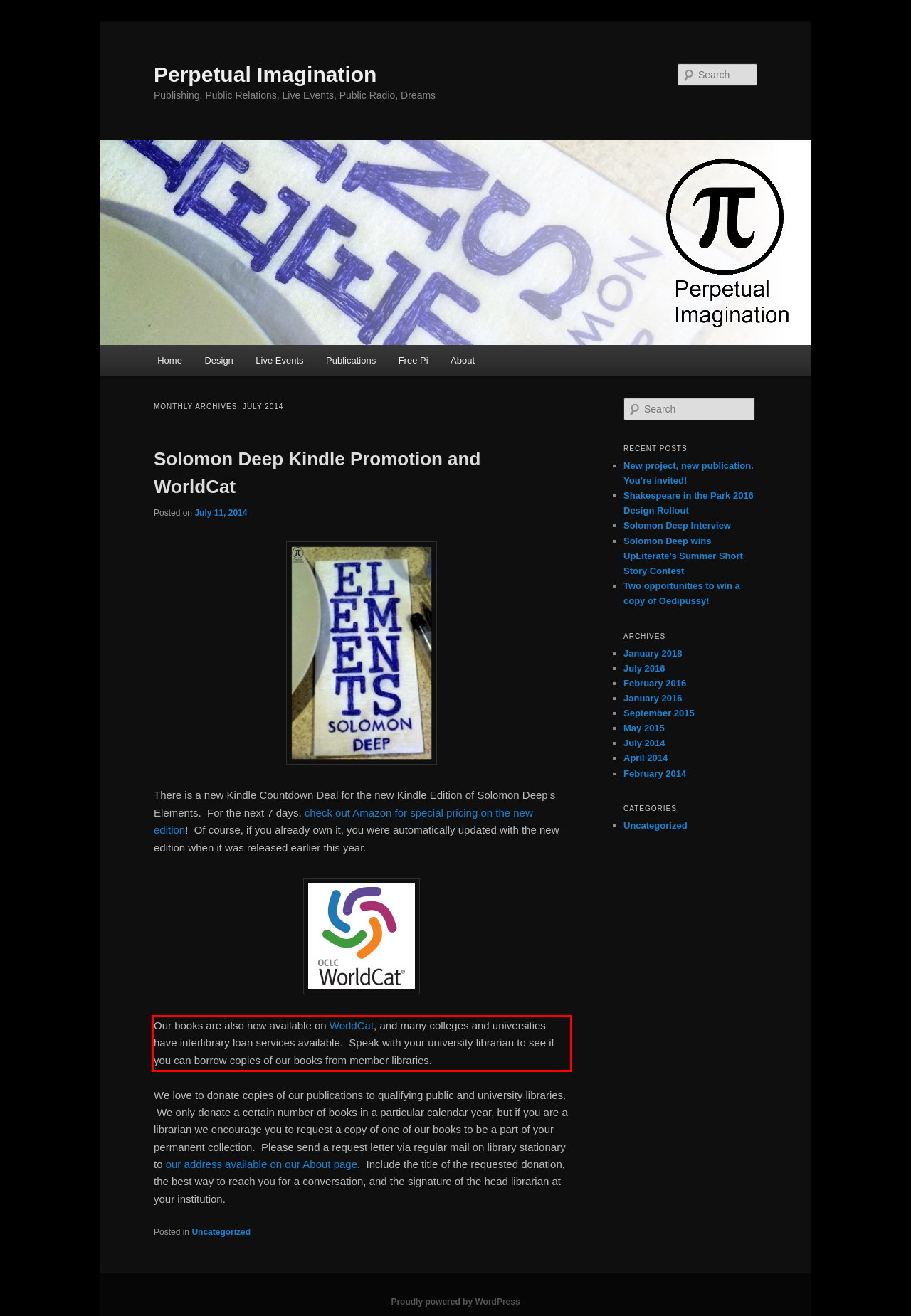Given a webpage screenshot, identify the text inside the red bounding box using OCR and extract it.

Our books are also now available on WorldCat, and many colleges and universities have interlibrary loan services available. Speak with your university librarian to see if you can borrow copies of our books from member libraries.